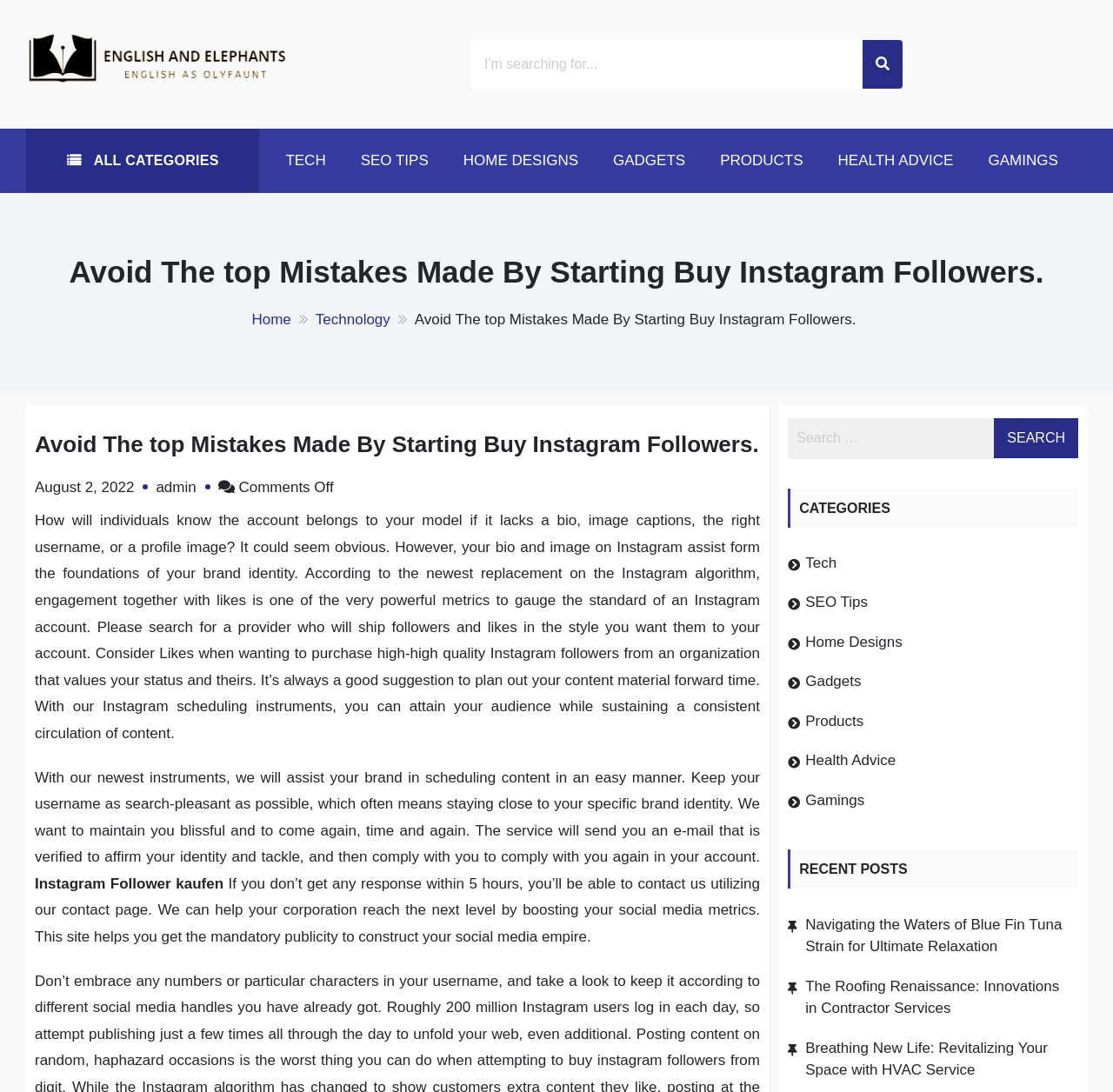Given the description "name="s" placeholder="I'm searching for..."", provide the bounding box coordinates of the corresponding UI element.

[0.423, 0.036, 0.775, 0.081]